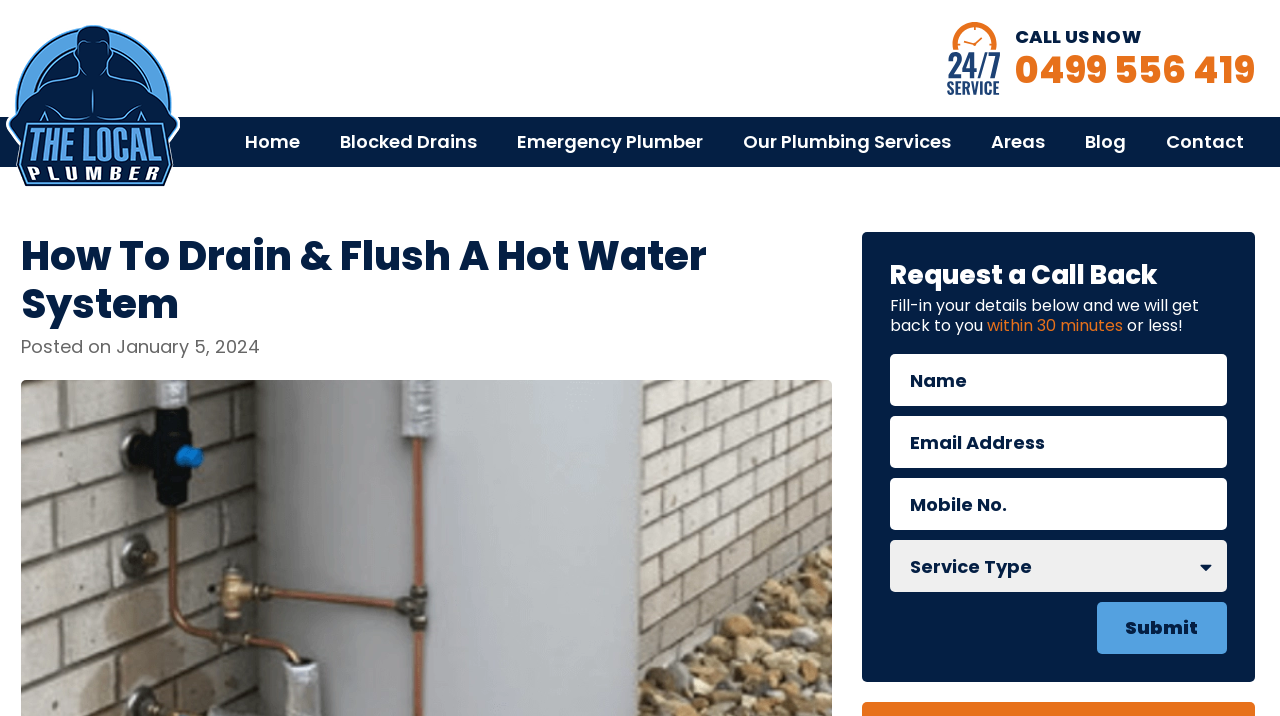Locate the bounding box coordinates of the clickable part needed for the task: "Submit the form".

[0.857, 0.841, 0.958, 0.914]